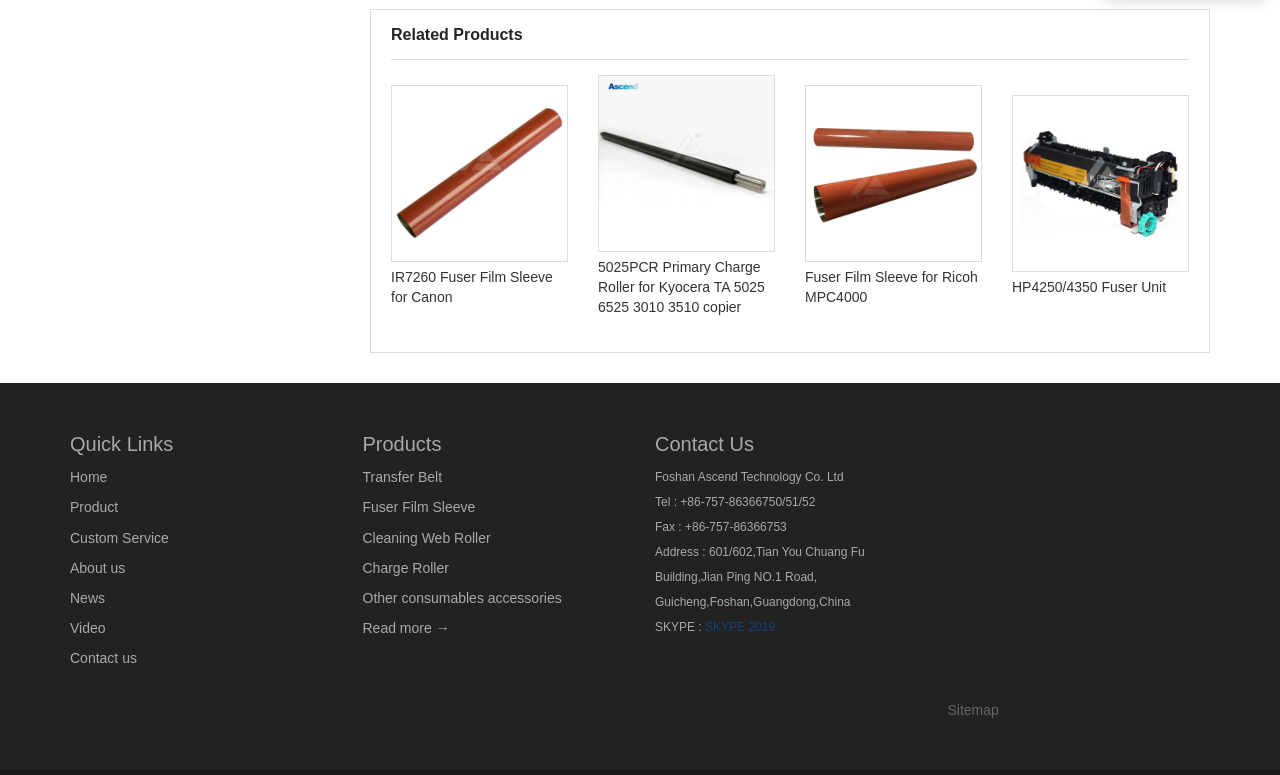Locate the bounding box coordinates of the clickable part needed for the task: "View HP M806 Fuser Film Sleeve product".

[0.144, 0.209, 0.282, 0.303]